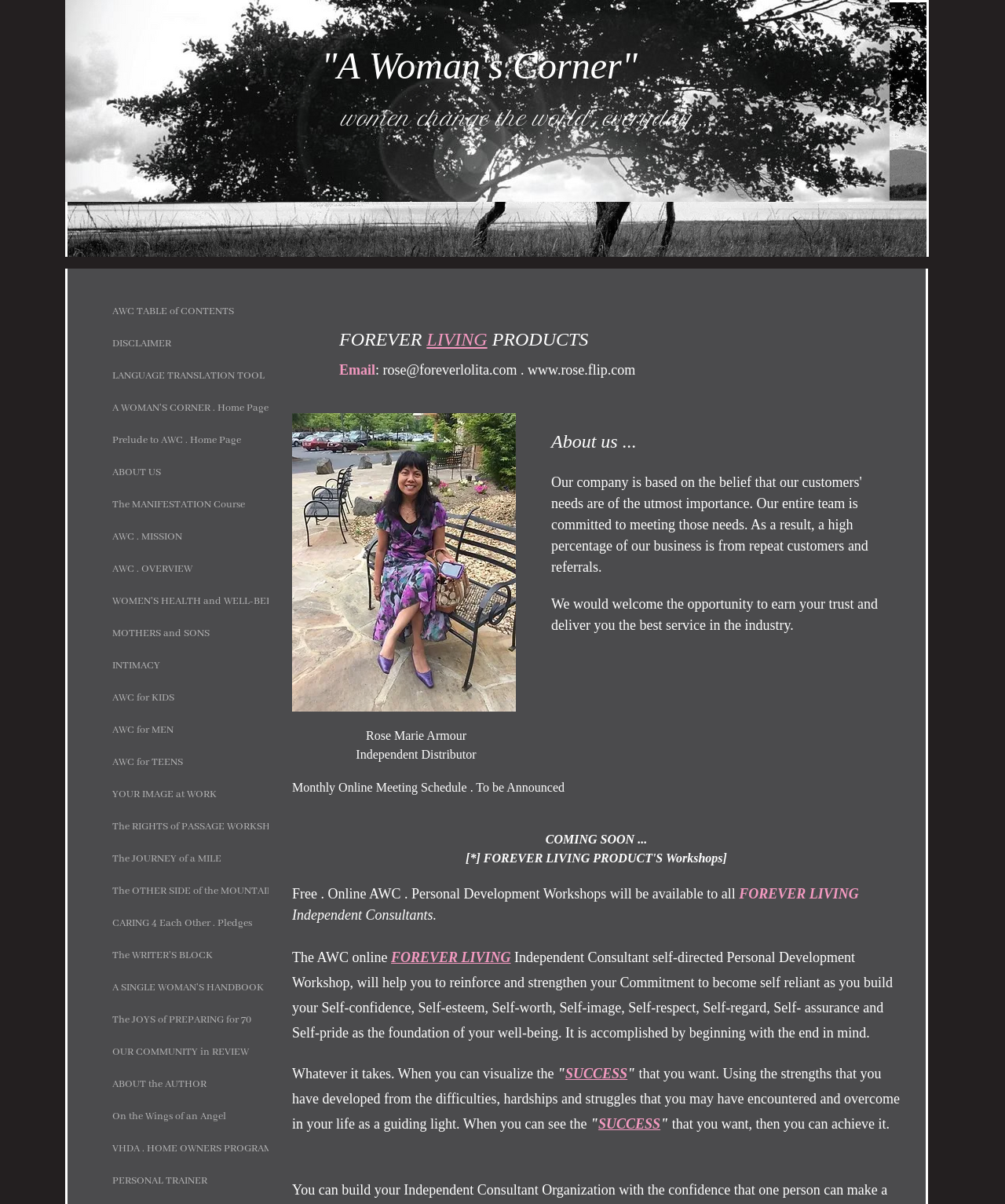Identify the bounding box coordinates of the HTML element based on this description: "PERSONAL TRAINER".

[0.104, 0.969, 0.214, 0.993]